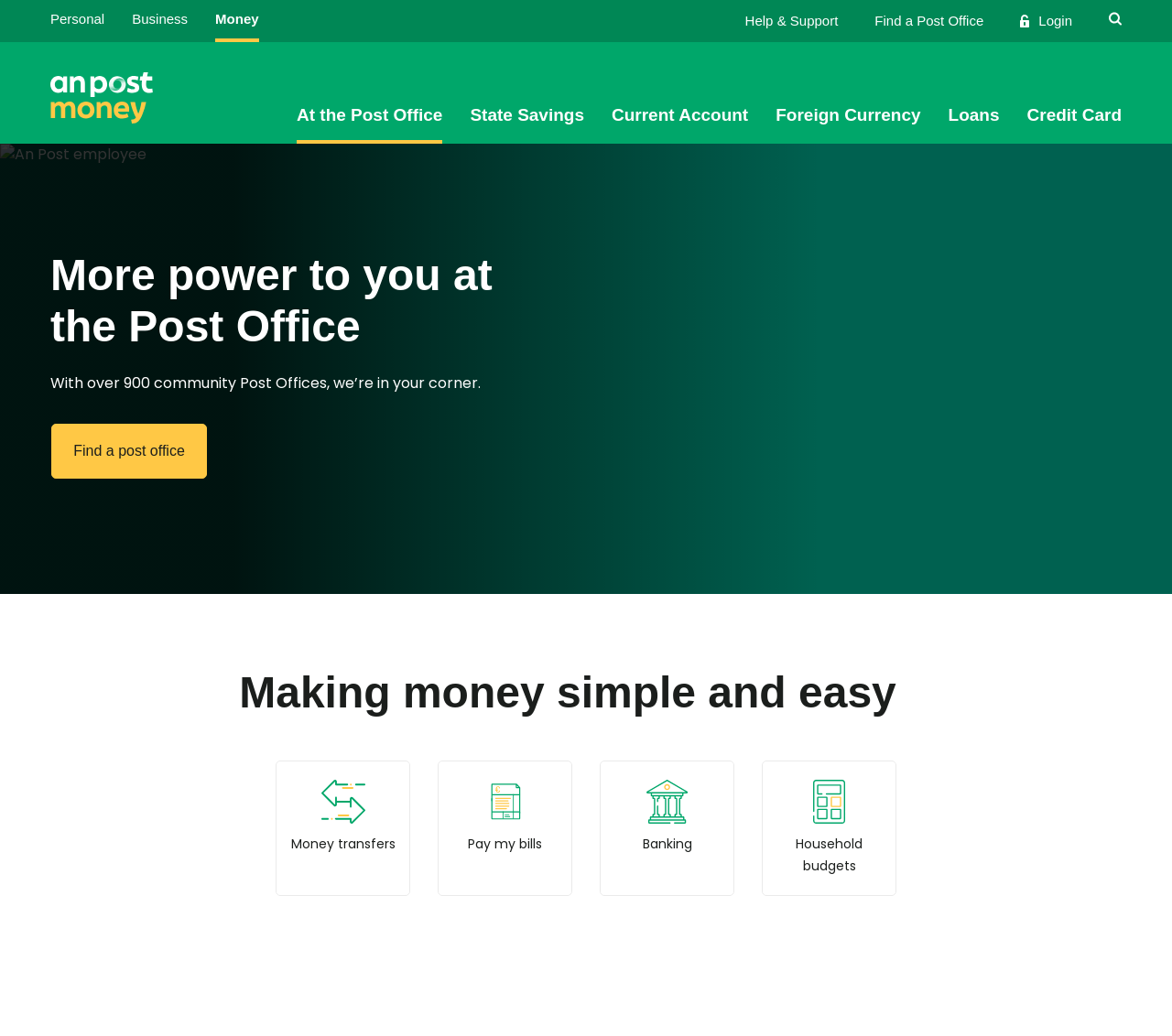Provide a single word or phrase answer to the question: 
What is the purpose of the 'Find a post office' link?

To locate a post office